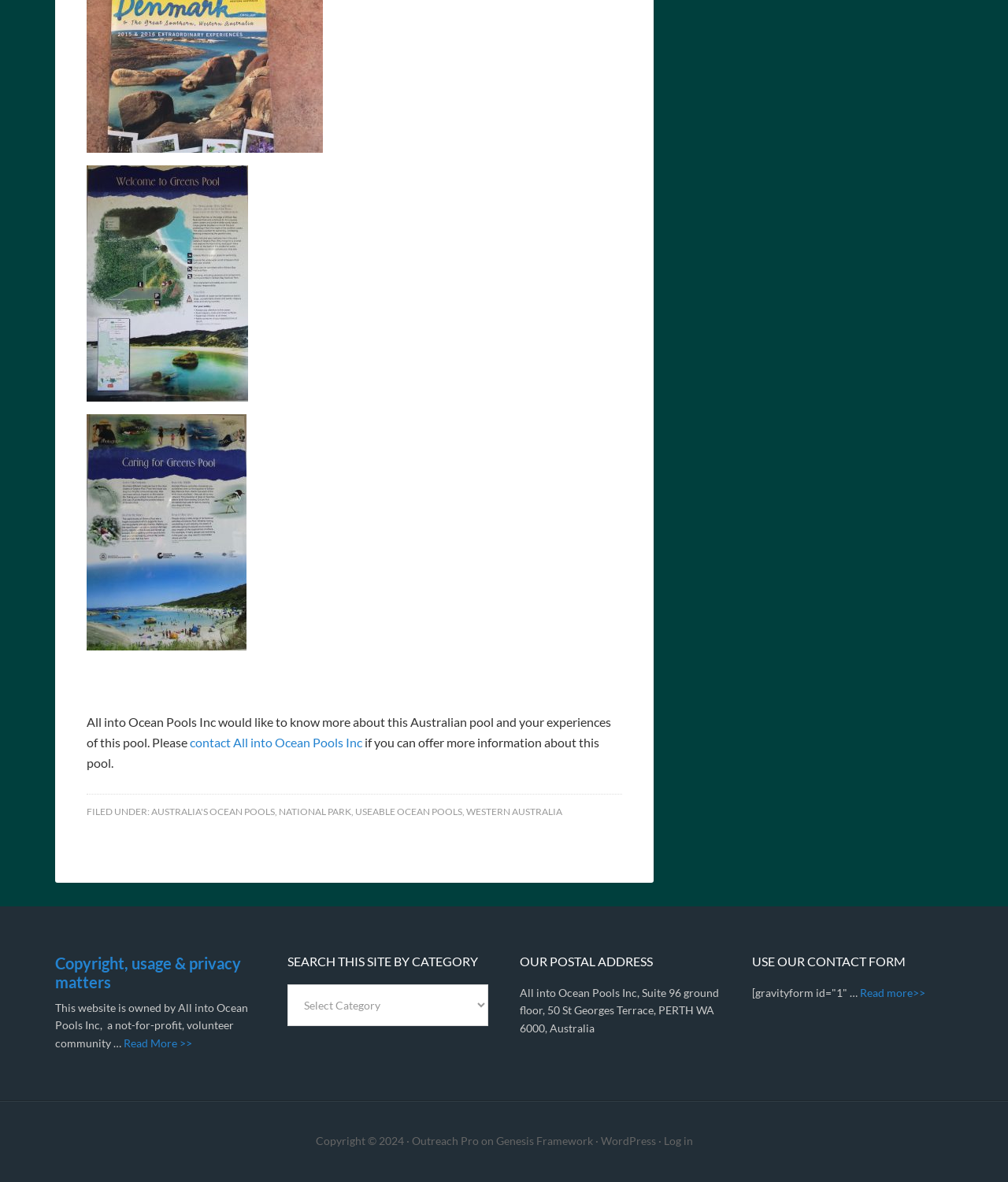Determine the bounding box coordinates of the clickable element to achieve the following action: 'View our postal address'. Provide the coordinates as four float values between 0 and 1, formatted as [left, top, right, bottom].

[0.516, 0.834, 0.713, 0.876]